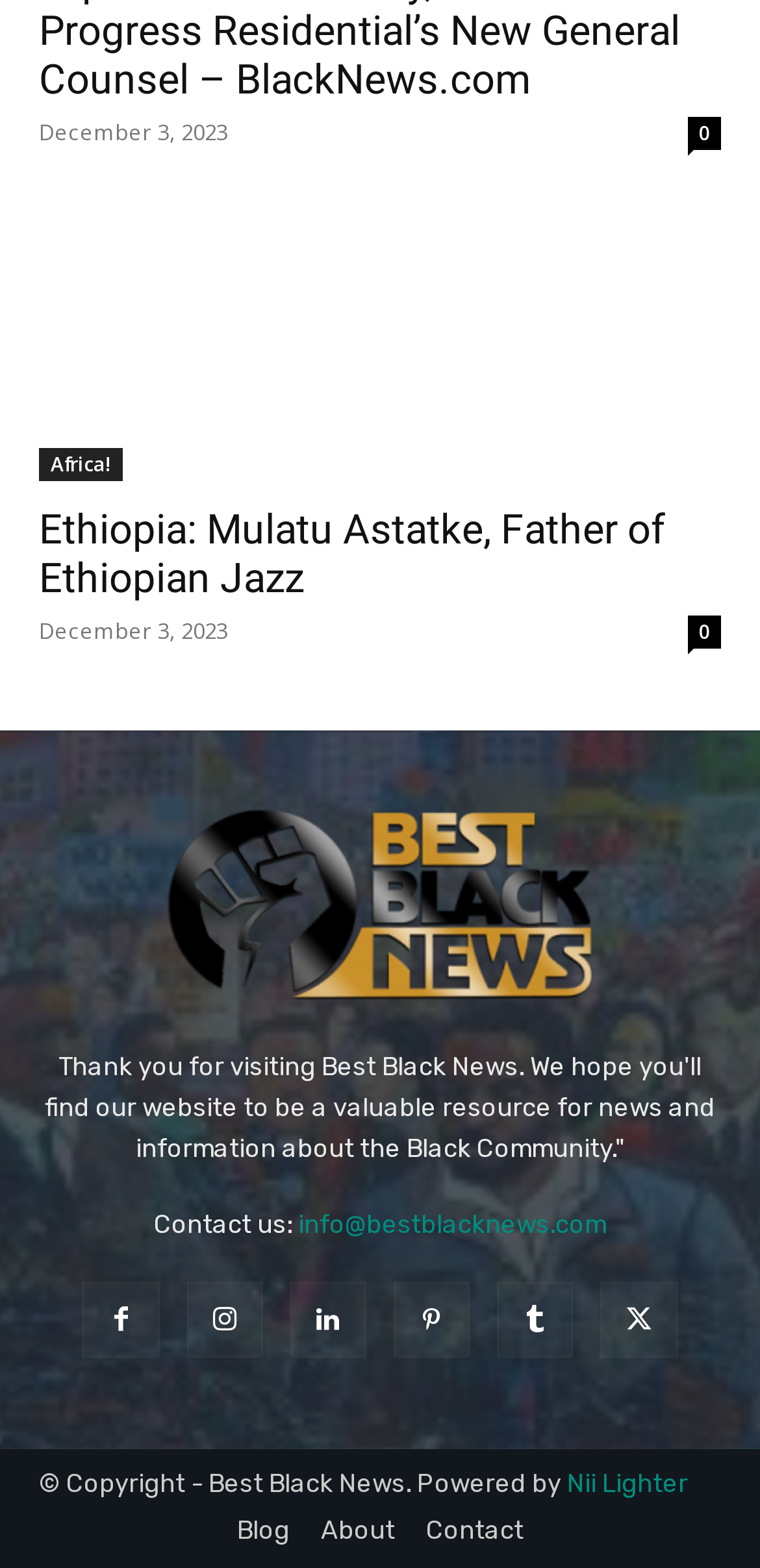Consider the image and give a detailed and elaborate answer to the question: 
What is the copyright information of the website?

I found the copyright information of the website by looking at the StaticText element with the content '© Copyright - Best Black News...' which indicates that the website is copyrighted by Best Black News.